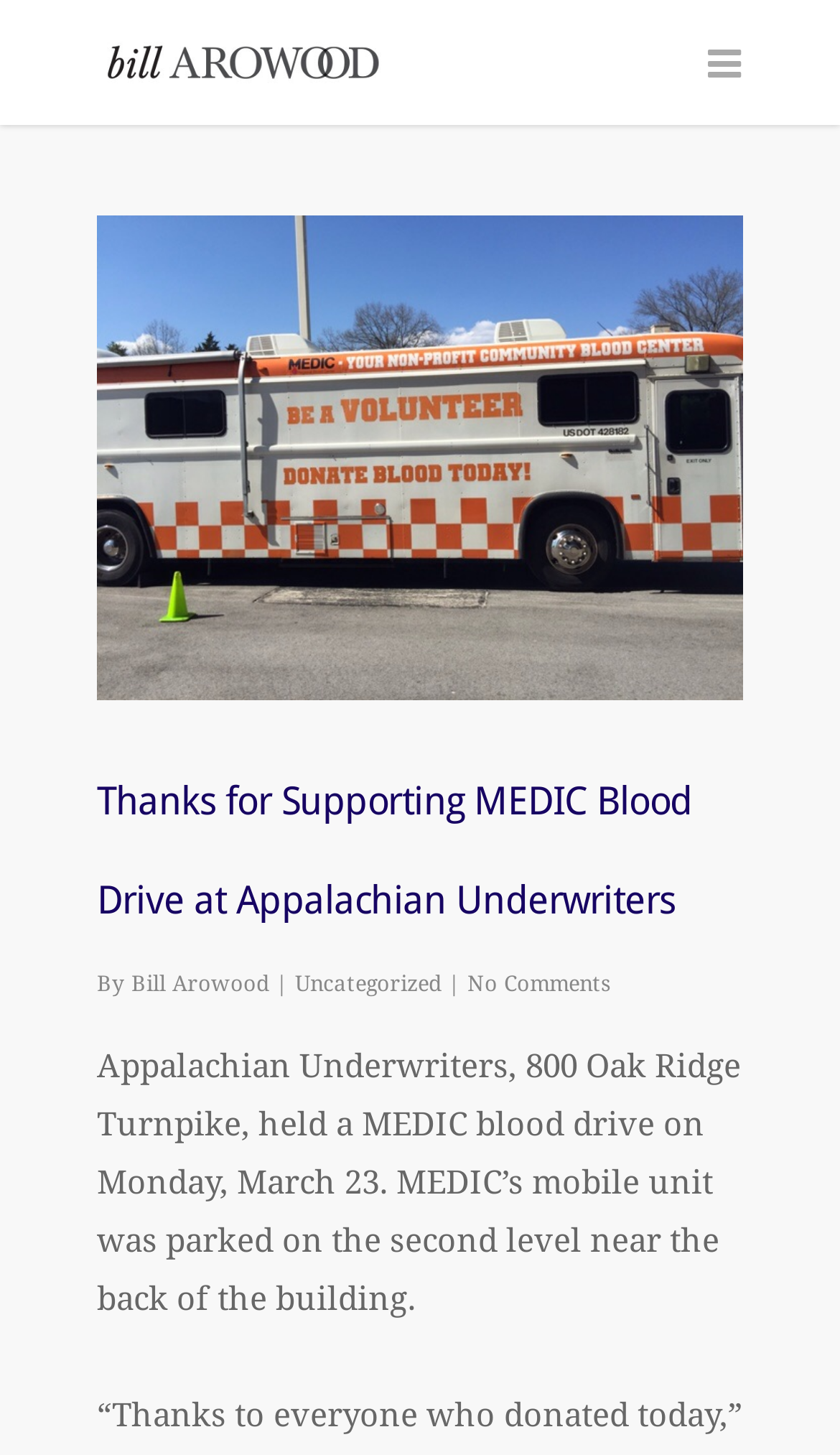Summarize the contents and layout of the webpage in detail.

The webpage appears to be a blog post or article page from Appalachian Underwriters. At the top, there is a link to "Bill Arowood" accompanied by an image of the same name, taking up about half of the top section. To the right of this image, there is a small icon represented by "\uf0c9".

Below this top section, there is a heading that reads "Thanks for Supporting MEDIC Blood Drive at Appalachian Underwriters", which is a clickable link. This heading is followed by a paragraph of text that describes an event held by Appalachian Underwriters, a MEDIC blood drive, which took place on March 23. The text also mentions the location of the event.

To the right of the heading, there are several links and pieces of text, including "By Bill Arowood", a category link "Uncategorized", and a link that reads "No Comments". These elements are positioned in a vertical column, with the "By" text and the author's name "Bill Arowood" at the top, followed by the category link, and then the "No Comments" link at the bottom.

Overall, the webpage appears to be a single article or blog post with a focus on a specific event or news item related to Appalachian Underwriters.